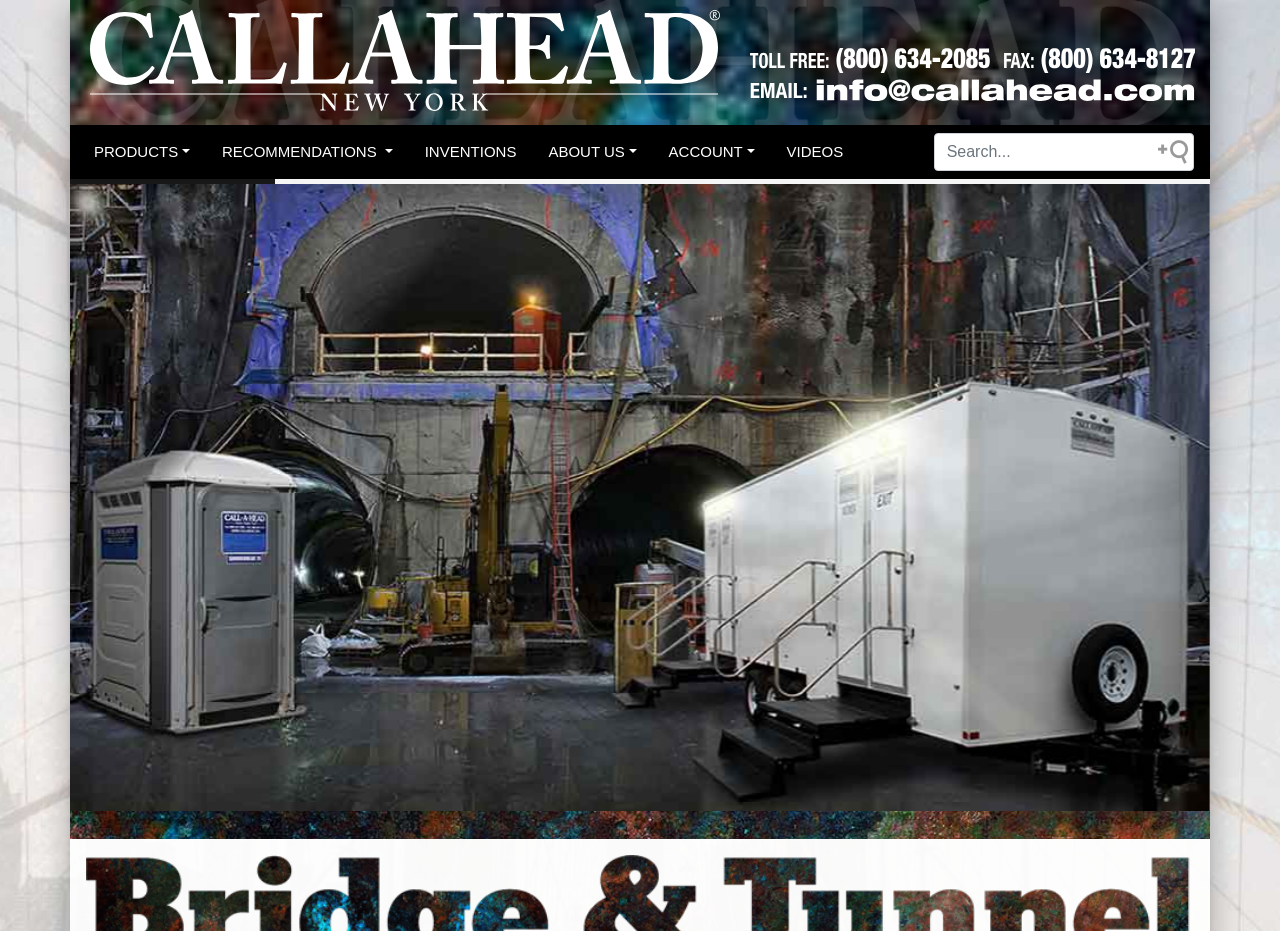Provide a thorough summary of the webpage.

The webpage is about CALLAHEAD, a company that provides portable restroom recommendations, particularly for weddings and events in the "bridge and tunnel" area. 

At the top of the page, there is a header section that spans almost the entire width of the page, containing a logo and contact information, including a phone number and email address. 

Below the header, there is a navigation menu with six options: PRODUCTS, RECOMMENDATIONS, INVENTIONS, ABOUT US, ACCOUNT, and VIDEOS. These options are aligned horizontally and are positioned near the top of the page.

To the right of the navigation menu, there is a search box where users can input keywords to search for specific content.

The main content of the page is dominated by a large image that takes up most of the page's width and height, showcasing wedding toilets in N.Y.C. 

There are no other notable elements on the page besides the header, navigation menu, search box, and the large image.